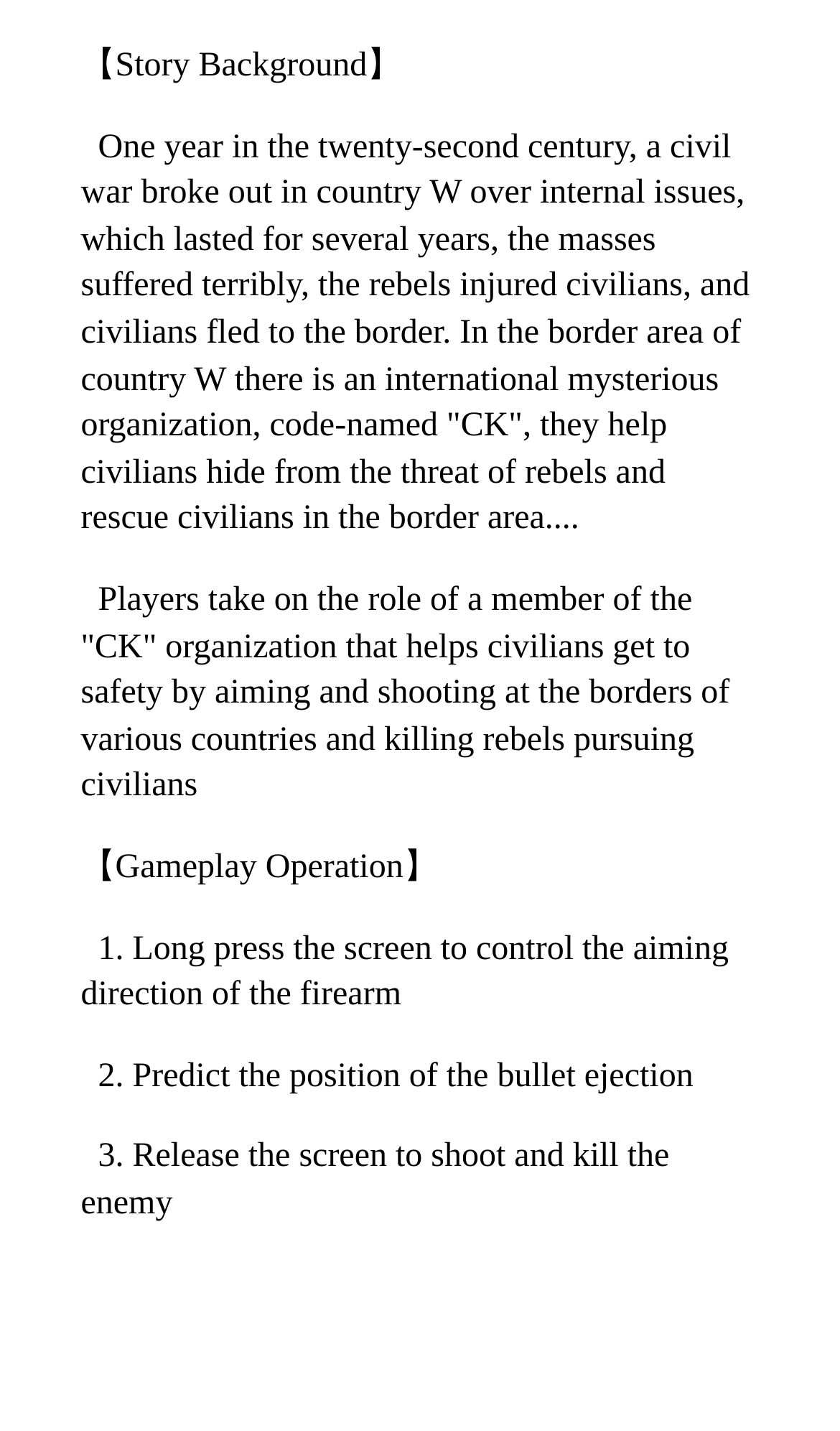What is the role of the player in the game?
Using the visual information, respond with a single word or phrase.

Member of CK organization